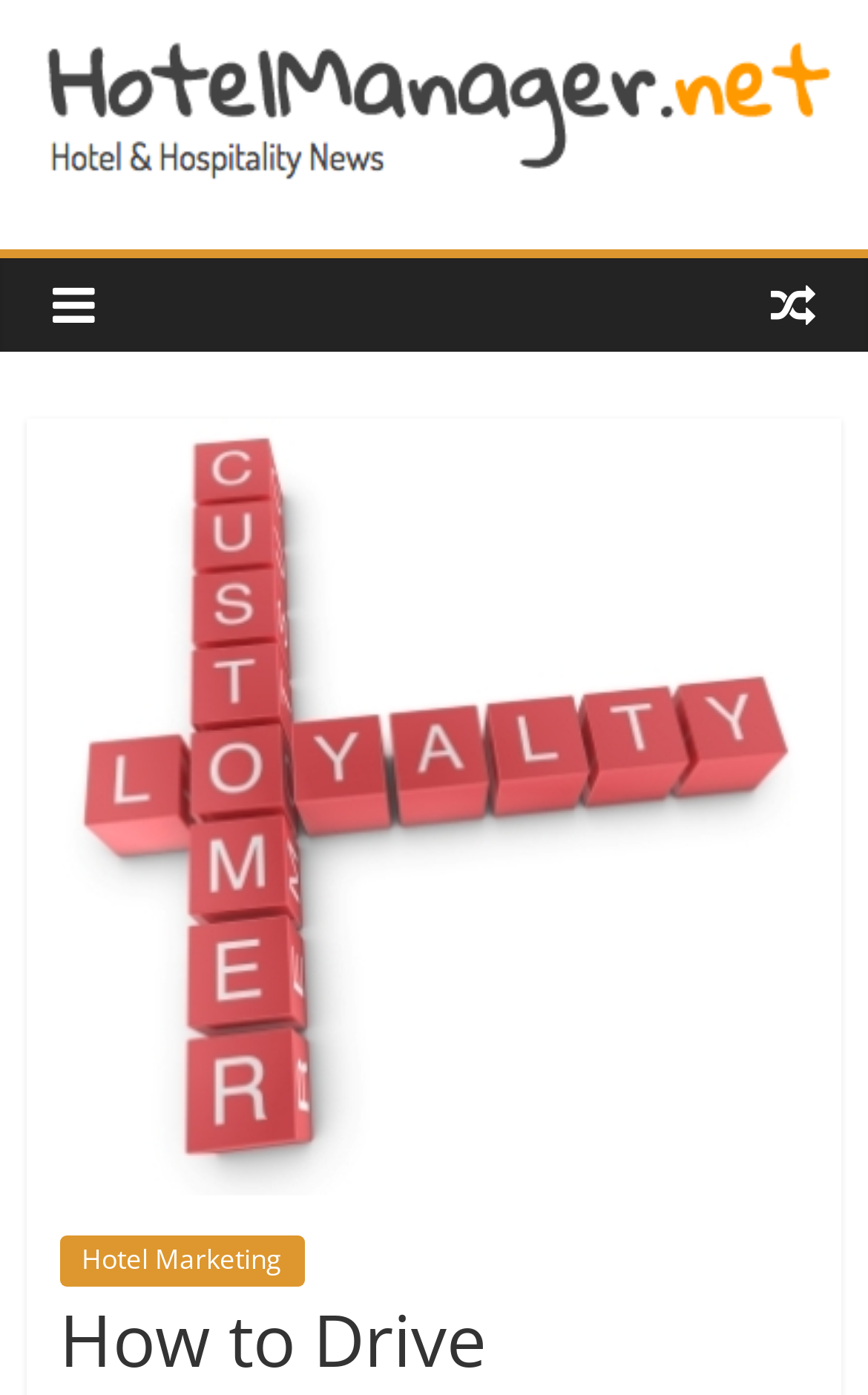Using the given description, provide the bounding box coordinates formatted as (top-left x, top-left y, bottom-right x, bottom-right y), with all values being floating point numbers between 0 and 1. Description: Hotel Marketing

[0.068, 0.884, 0.324, 0.92]